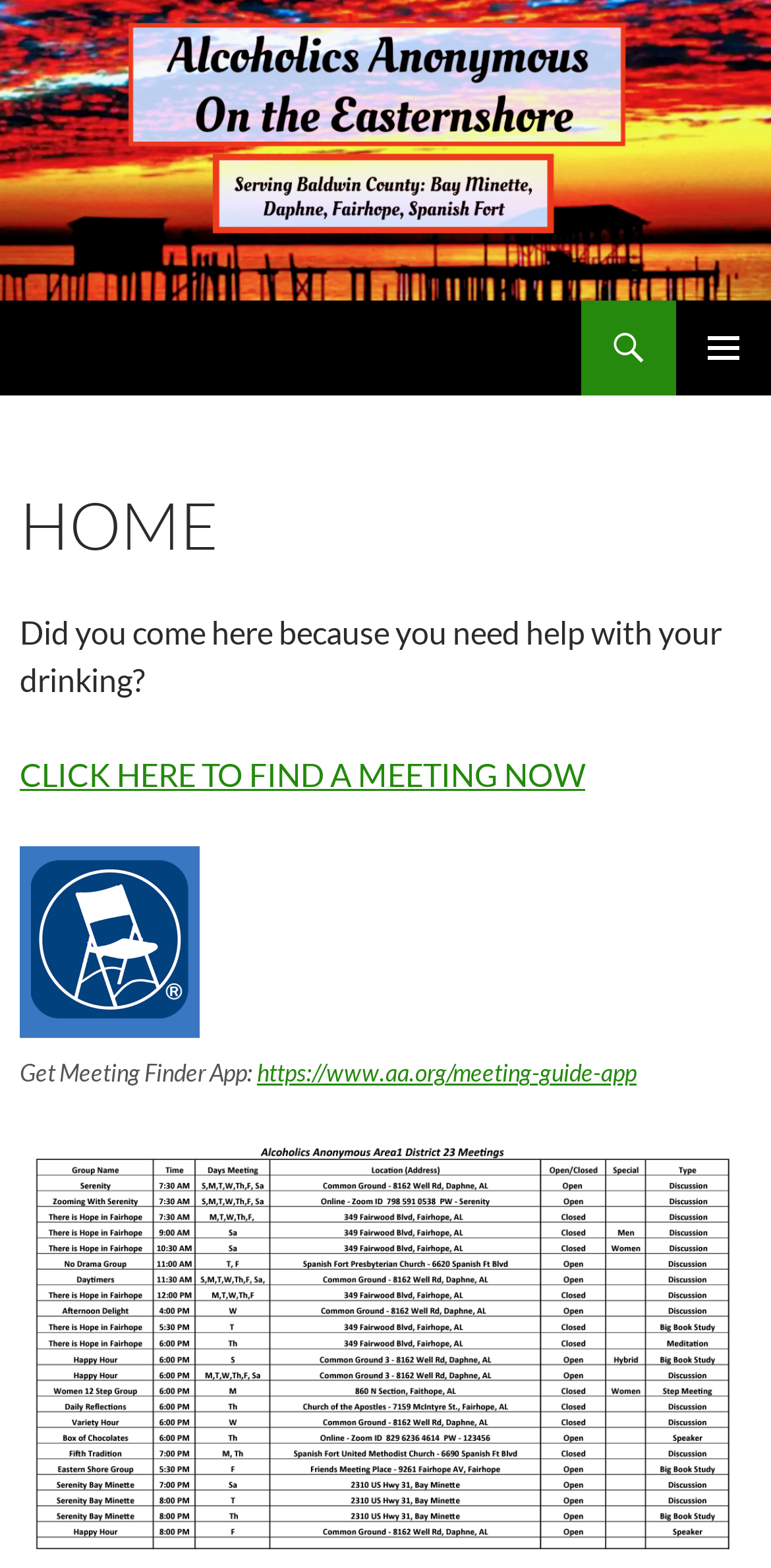What is the purpose of this website?
Please use the image to provide a one-word or short phrase answer.

To help with drinking problems